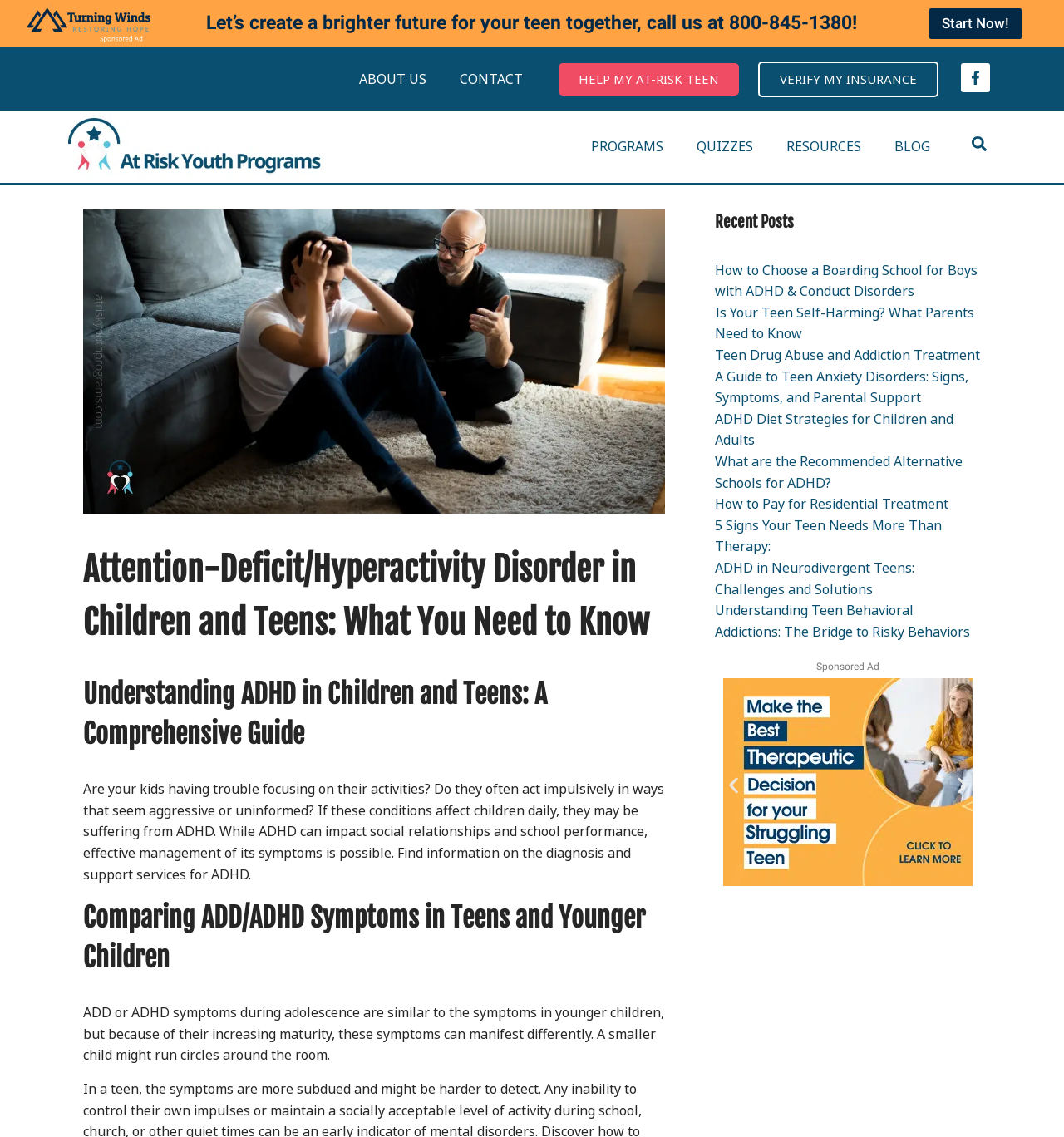Determine the bounding box coordinates for the area that needs to be clicked to fulfill this task: "Visit 'Taylor & Francis Group'". The coordinates must be given as four float numbers between 0 and 1, i.e., [left, top, right, bottom].

None